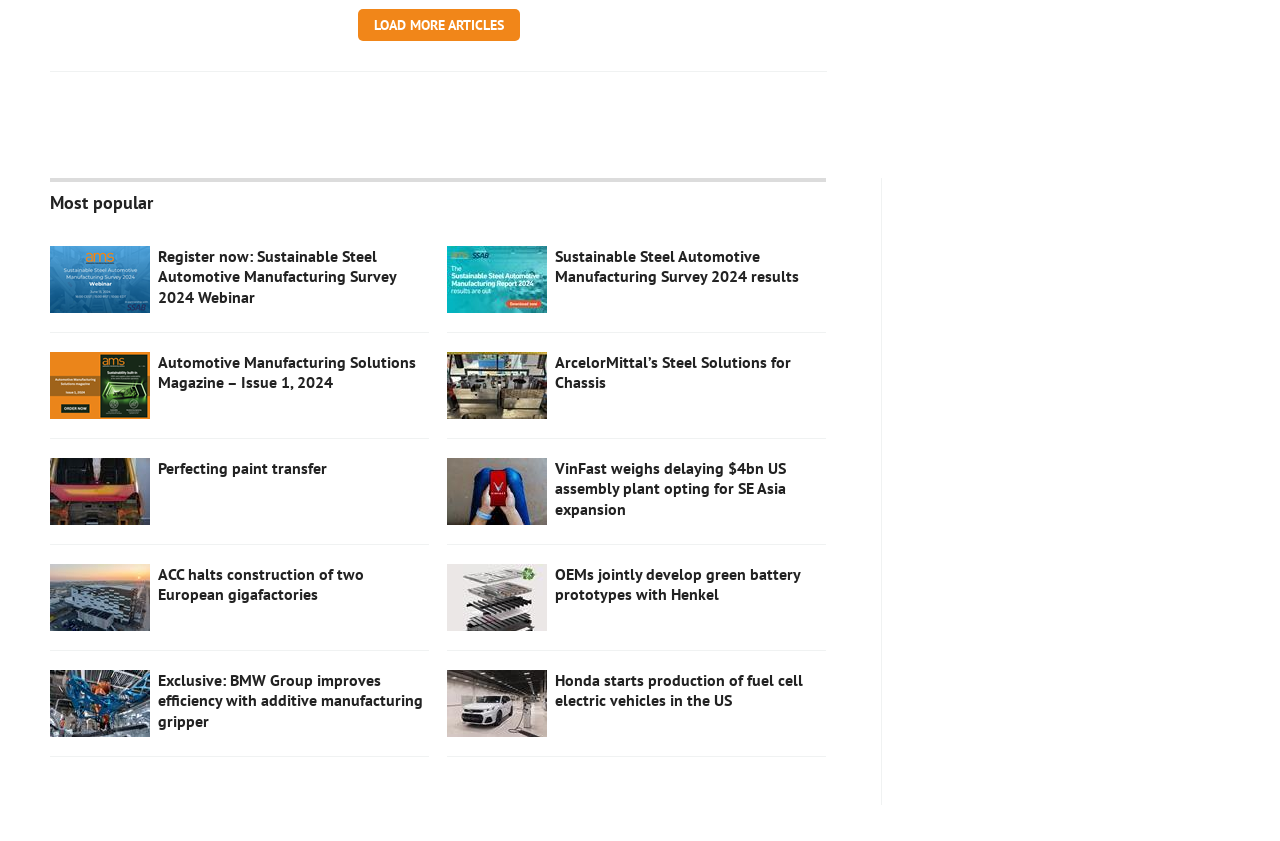Highlight the bounding box coordinates of the element you need to click to perform the following instruction: "Read the blog."

None